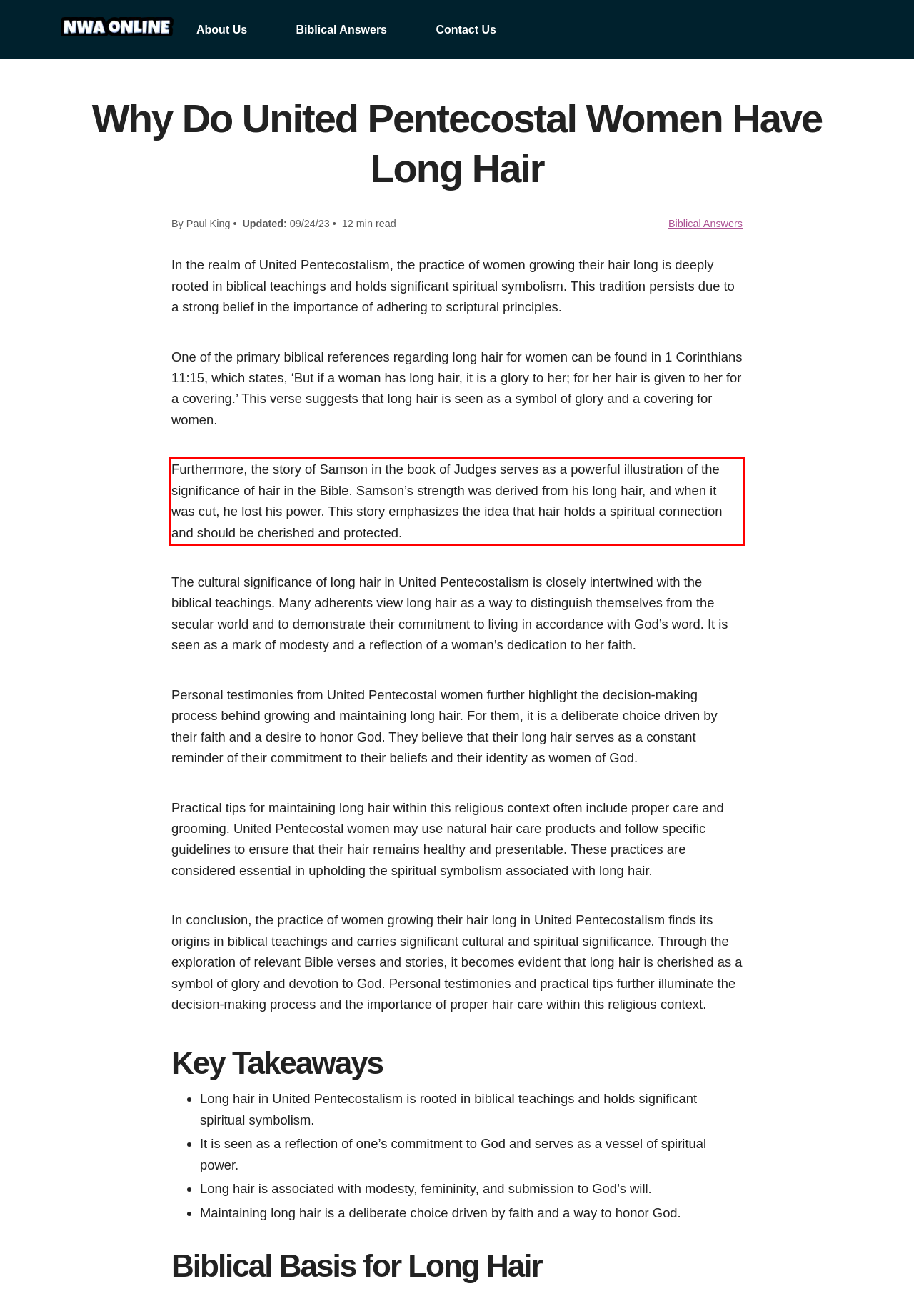You are provided with a screenshot of a webpage that includes a red bounding box. Extract and generate the text content found within the red bounding box.

Furthermore, the story of Samson in the book of Judges serves as a powerful illustration of the significance of hair in the Bible. Samson’s strength was derived from his long hair, and when it was cut, he lost his power. This story emphasizes the idea that hair holds a spiritual connection and should be cherished and protected.